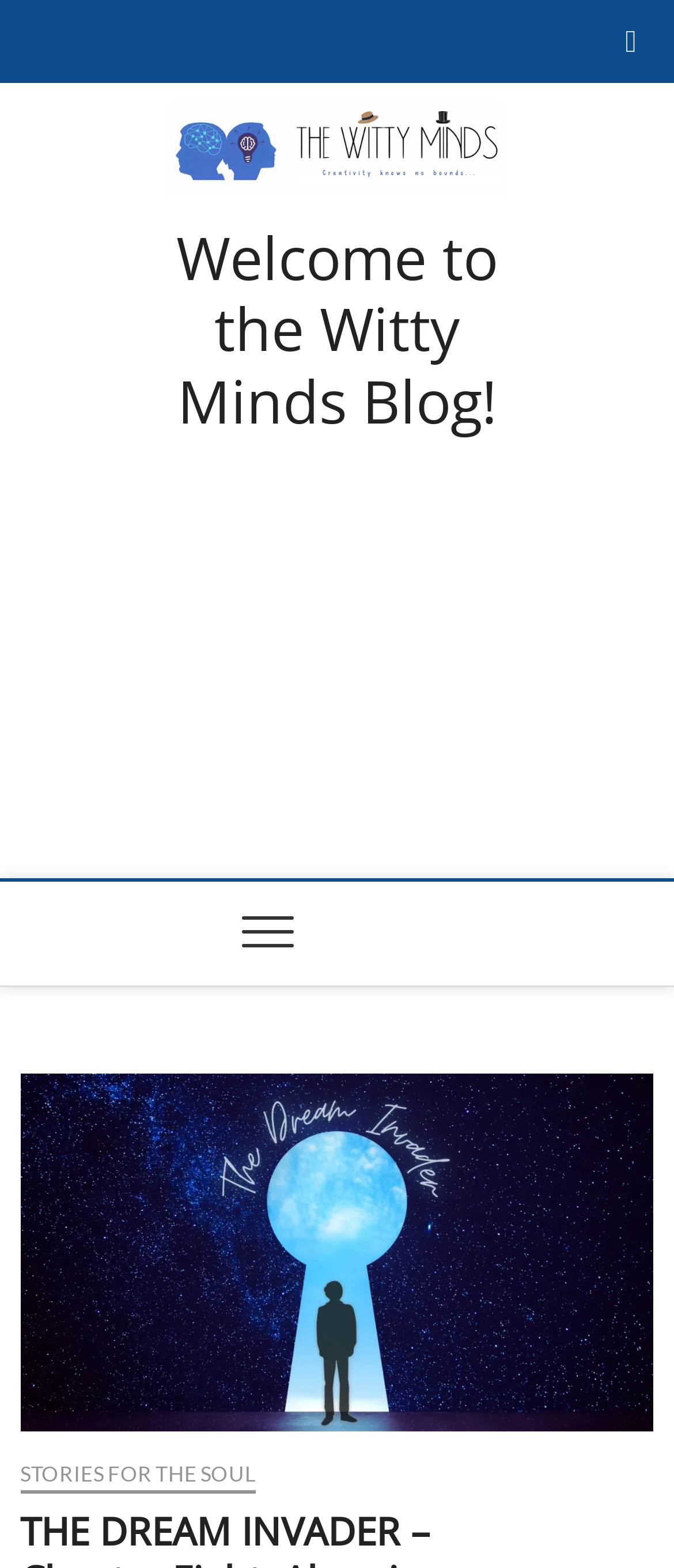Provide a one-word or brief phrase answer to the question:
What type of content is on the webpage?

Webnovel